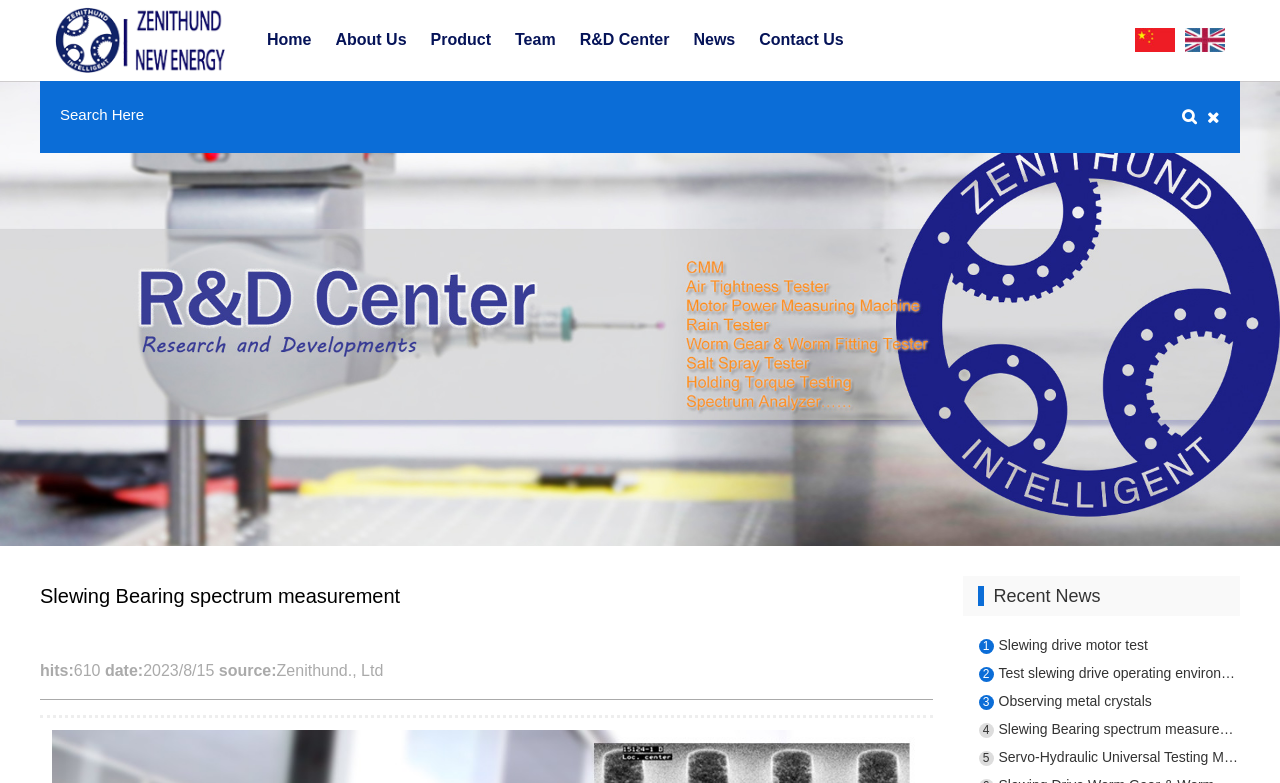Please respond in a single word or phrase: 
What is the purpose of the textbox?

Search